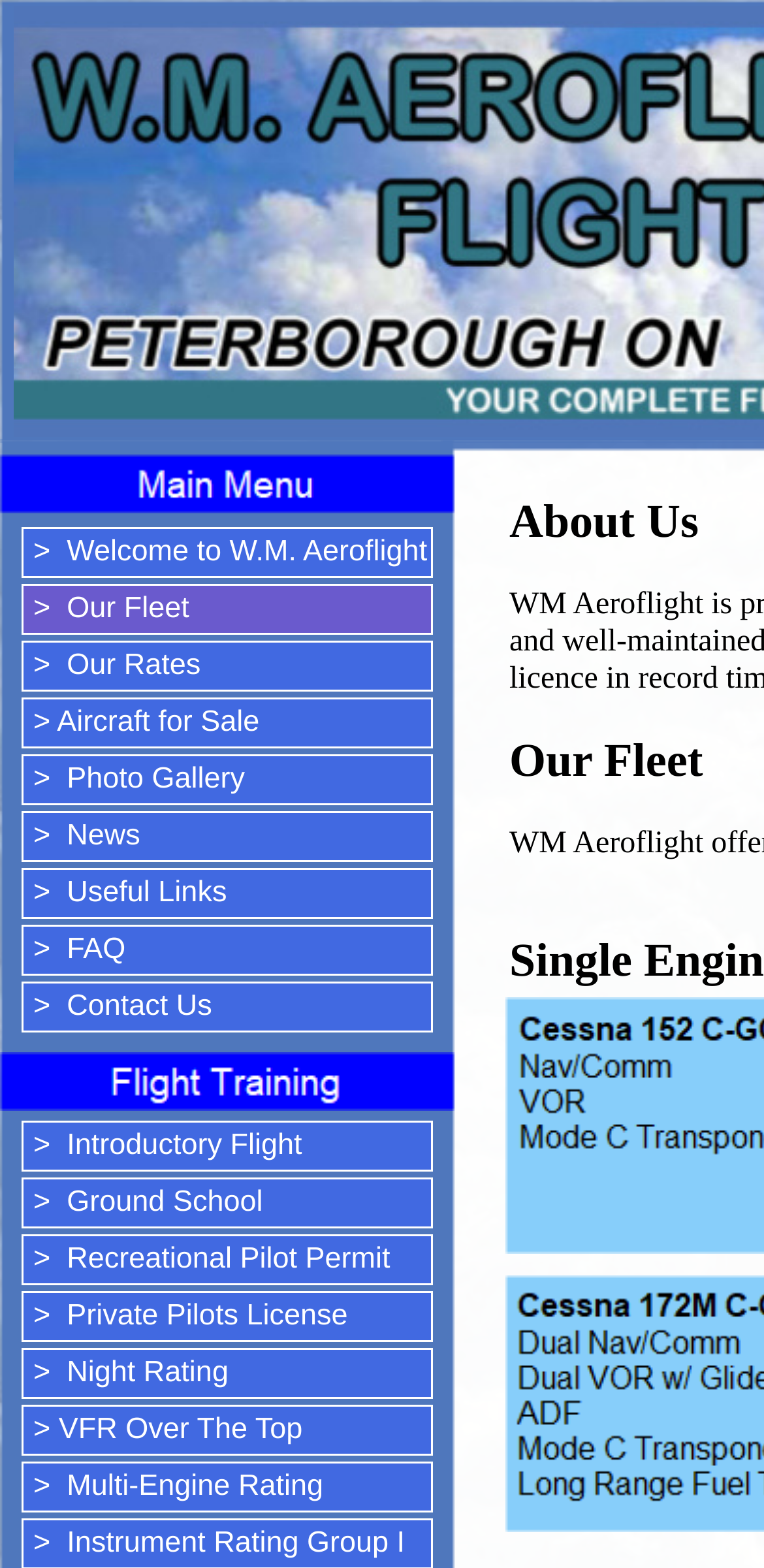How many links are there in the menubar?
Provide a fully detailed and comprehensive answer to the question.

I counted the number of links in the menubar, which are 21. Each menu item has a corresponding link, so the number of links is the same as the number of menu items.